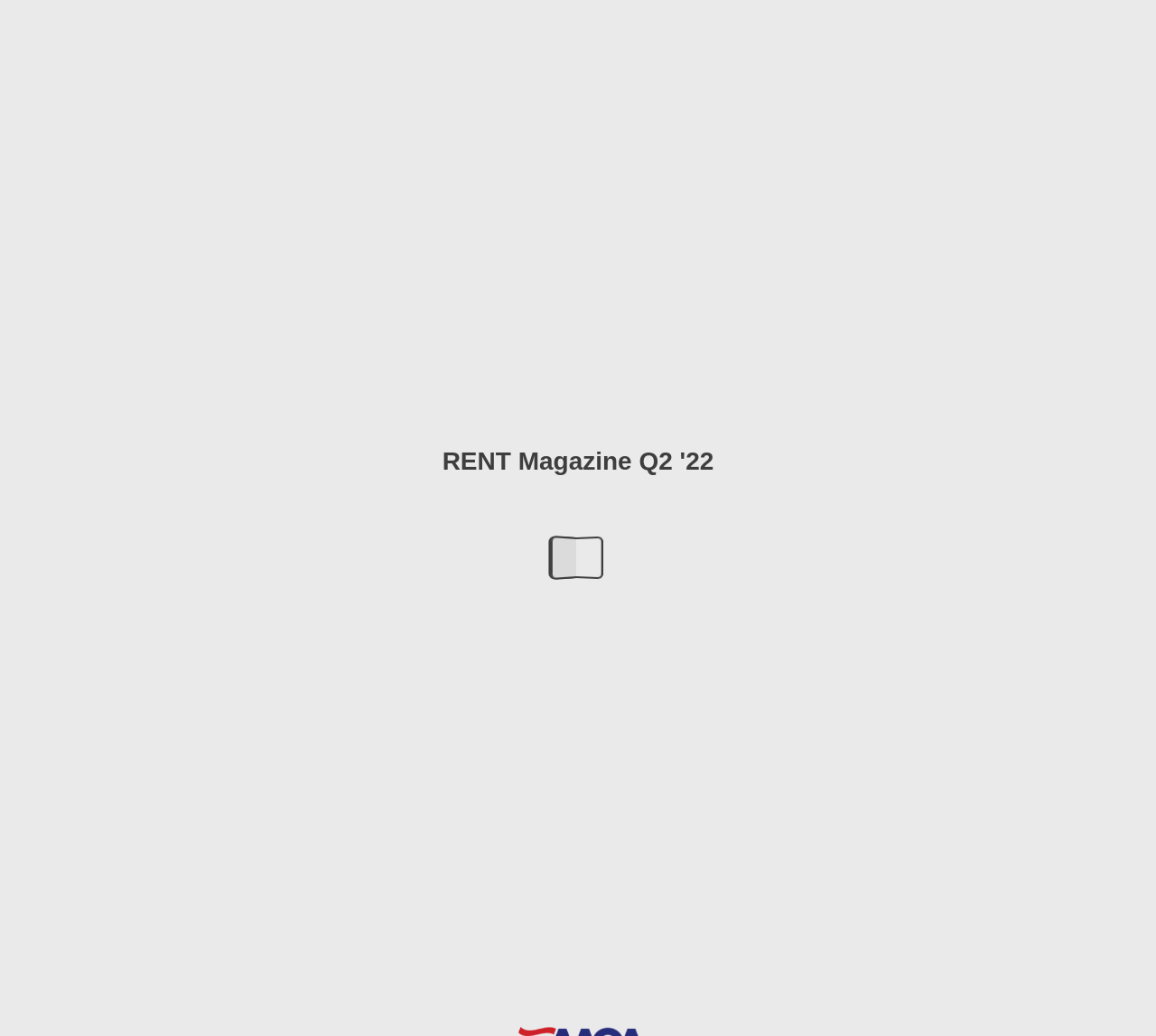Reply to the question with a single word or phrase:
What is the text on the top-left corner of the page?

RENT Magazine Q2 '22